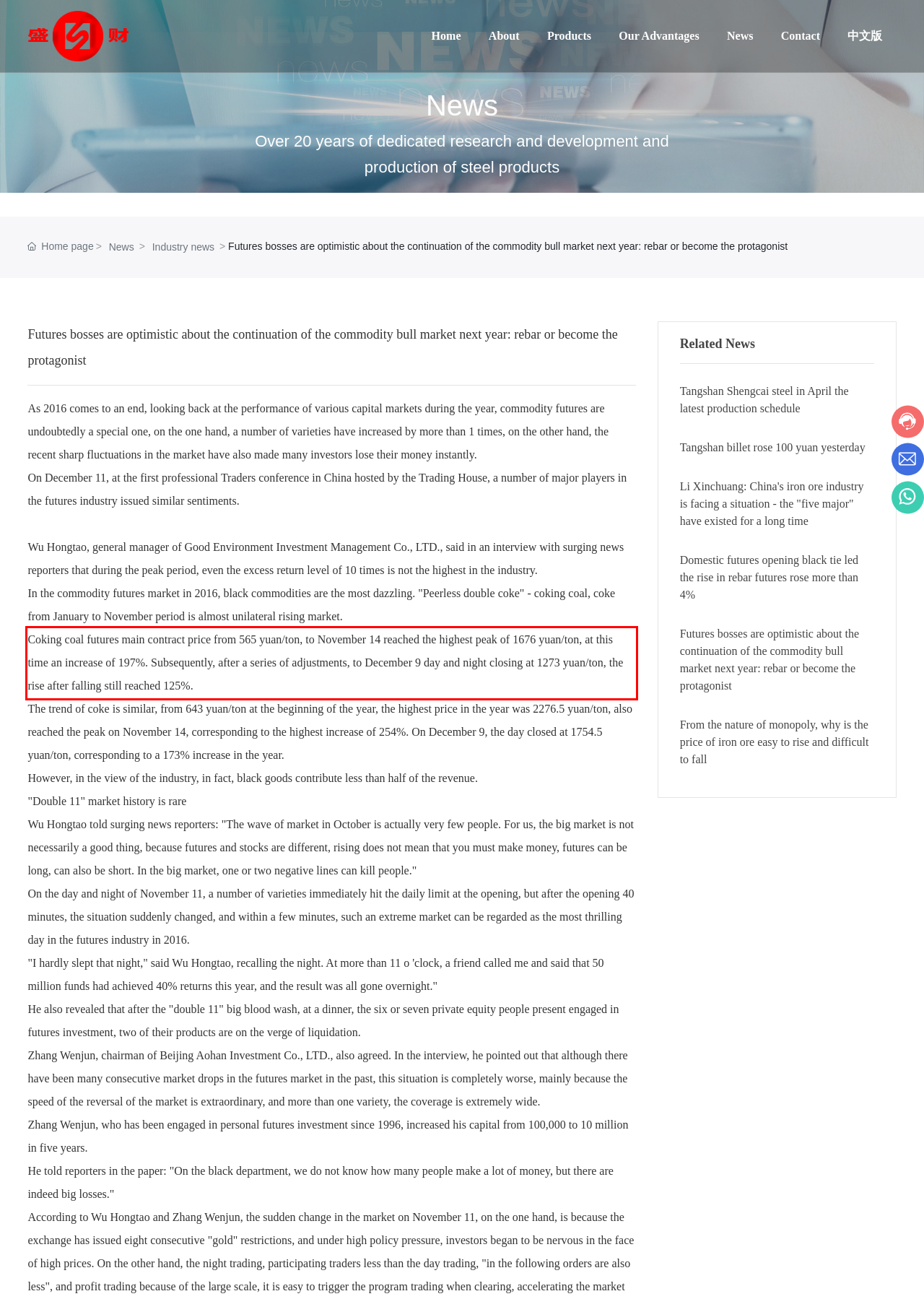You have a screenshot of a webpage with a UI element highlighted by a red bounding box. Use OCR to obtain the text within this highlighted area.

Coking coal futures main contract price from 565 yuan/ton, to November 14 reached the highest peak of 1676 yuan/ton, at this time an increase of 197%. Subsequently, after a series of adjustments, to December 9 day and night closing at 1273 yuan/ton, the rise after falling still reached 125%.